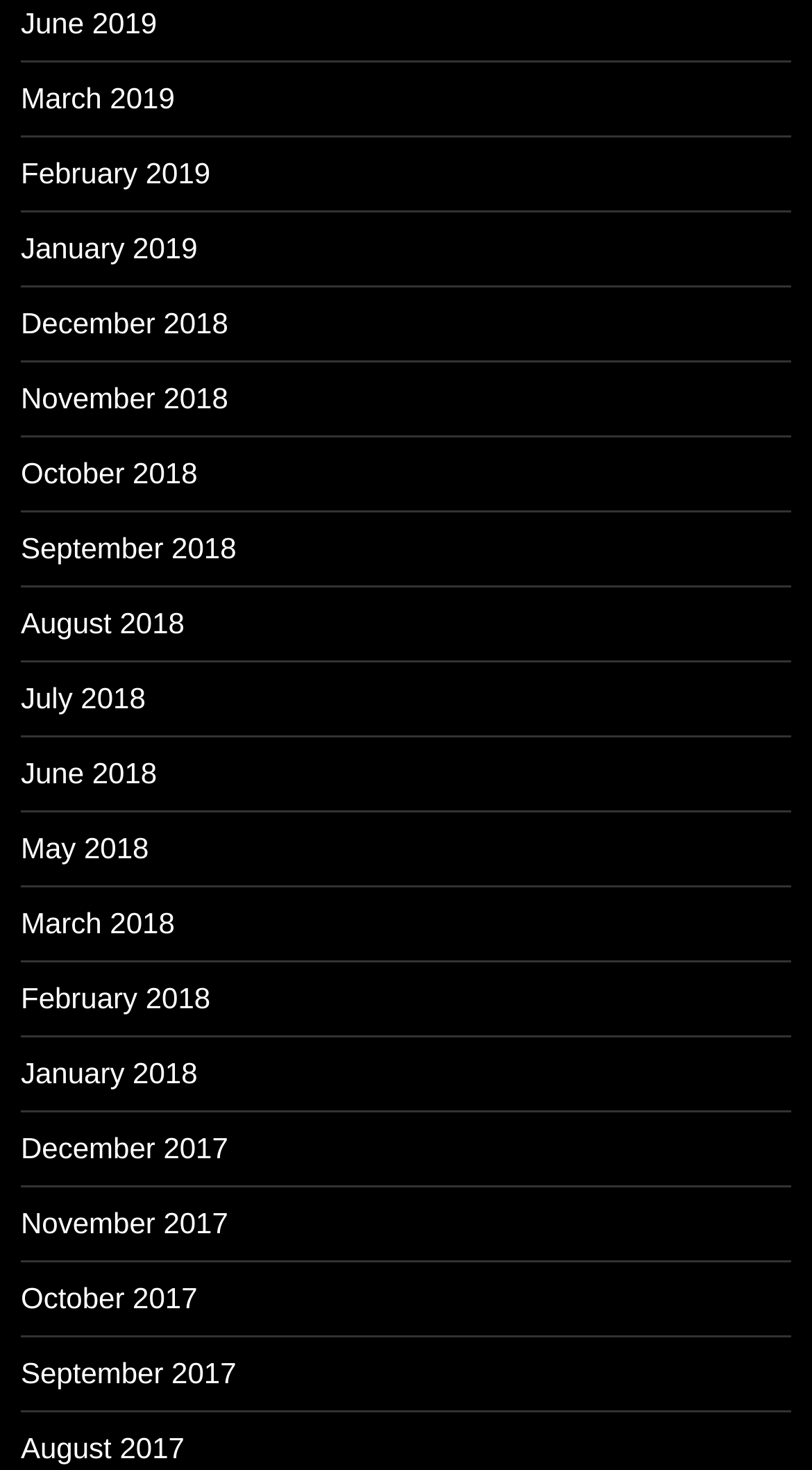Based on the element description: "parent_node: NDLTD Global ETD Search", identify the UI element and provide its bounding box coordinates. Use four float numbers between 0 and 1, [left, top, right, bottom].

None